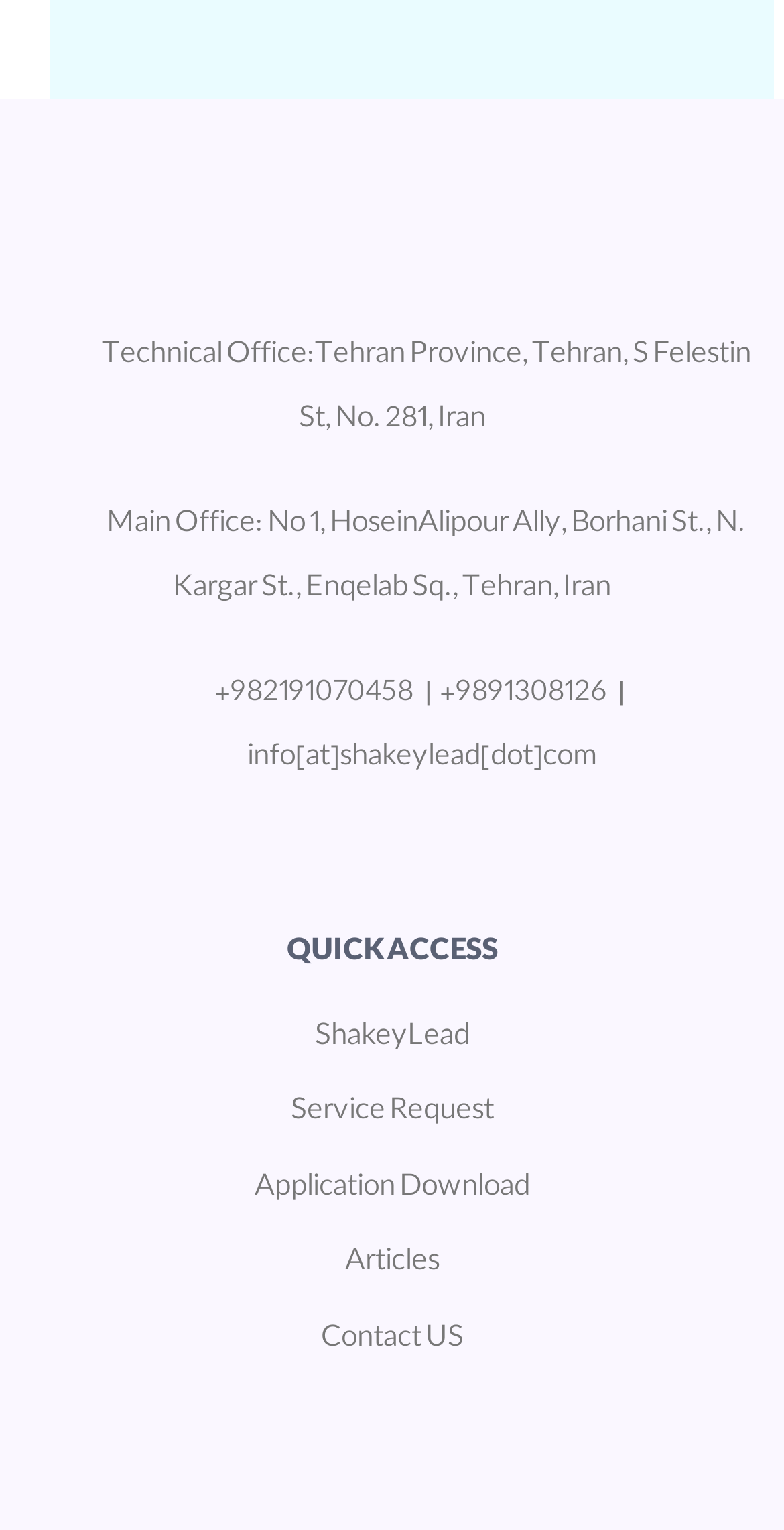Give a one-word or phrase response to the following question: What is the email address listed on the webpage?

info[at]shakeylead[dot]com